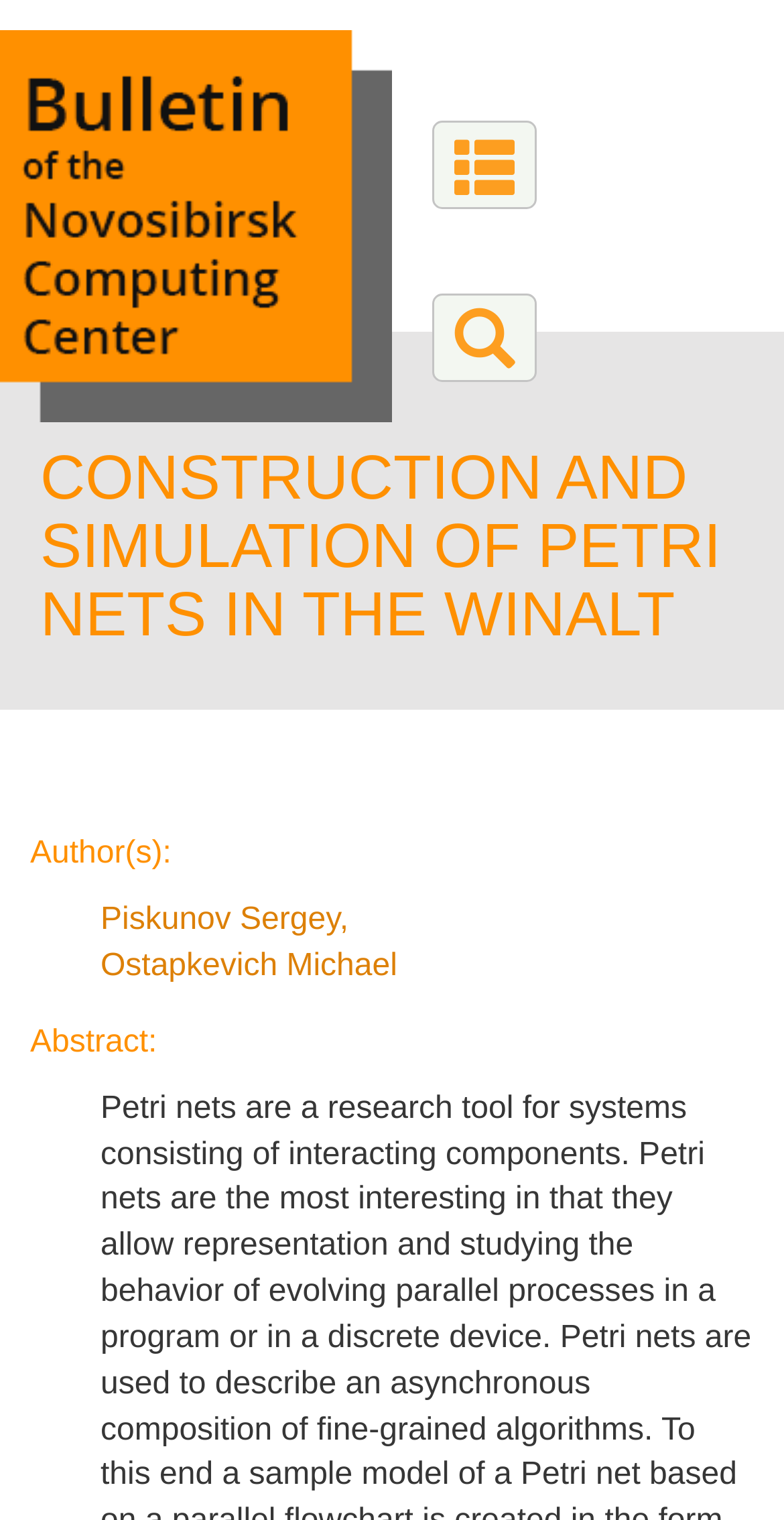What is the name of the first menu item?
Look at the image and provide a short answer using one word or a phrase.

Home